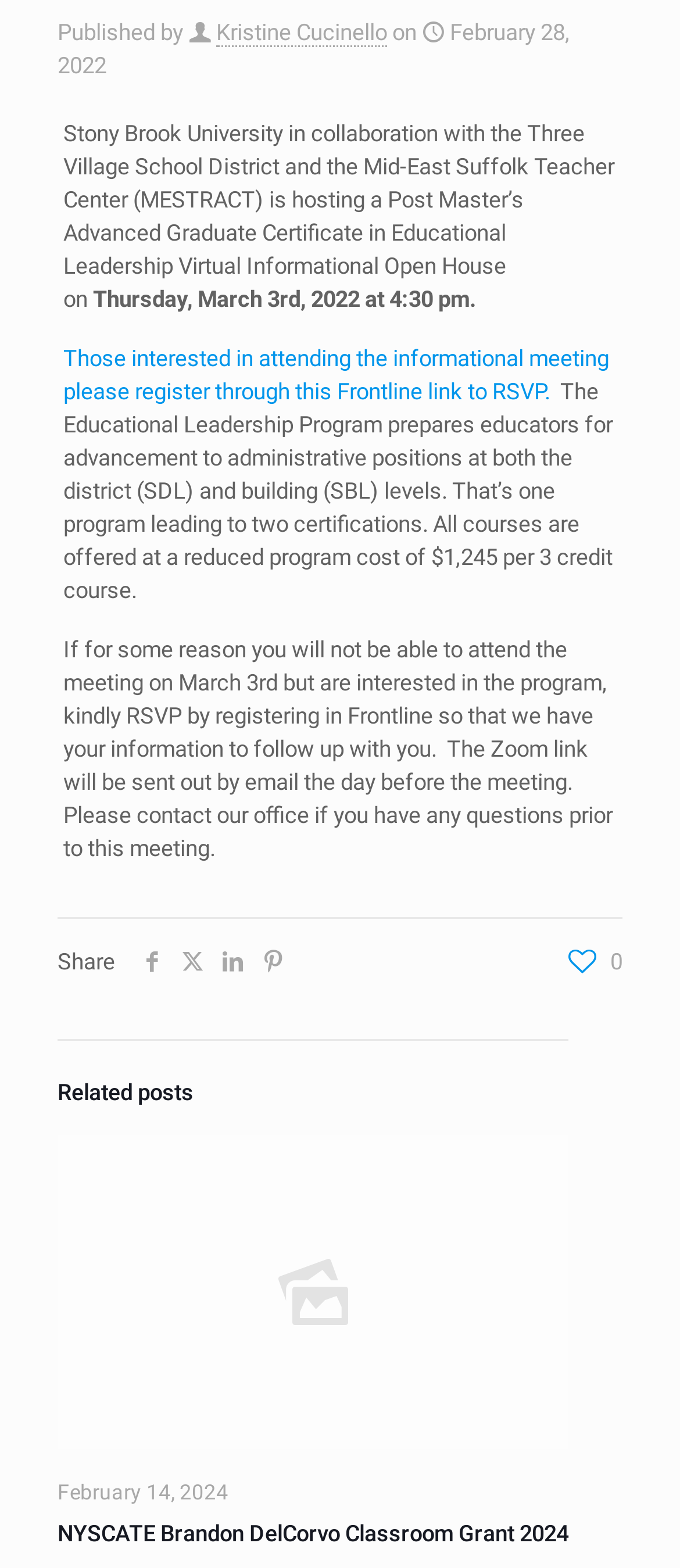Can you find the bounding box coordinates for the UI element given this description: "aria-label="linkedin icon""? Provide the coordinates as four float numbers between 0 and 1: [left, top, right, bottom].

[0.313, 0.605, 0.372, 0.622]